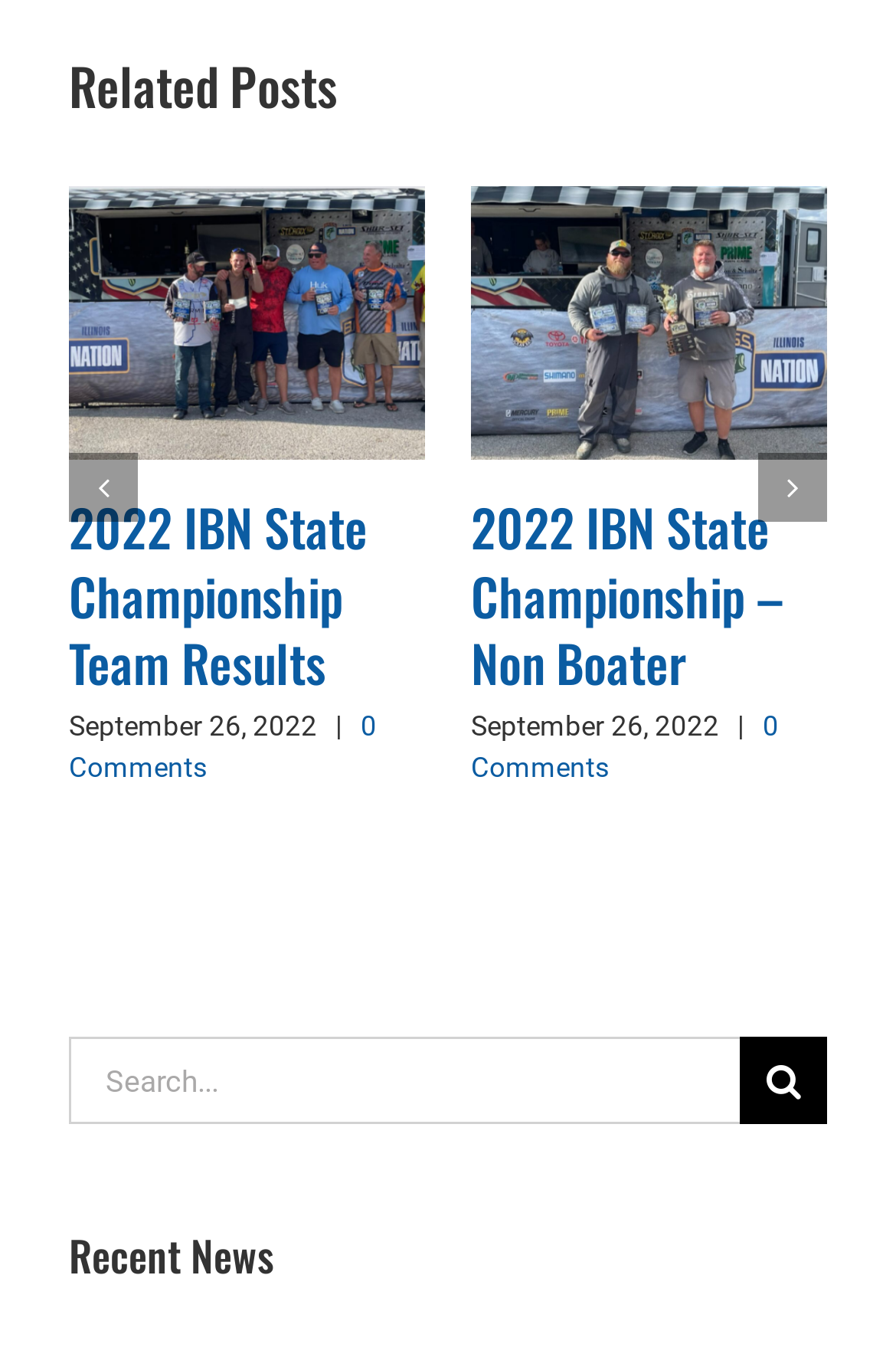What is the date of the second related post?
Can you give a detailed and elaborate answer to the question?

I looked at the second group element and found a StaticText element with the text 'June 29, 2023', which is the date of the second related post.